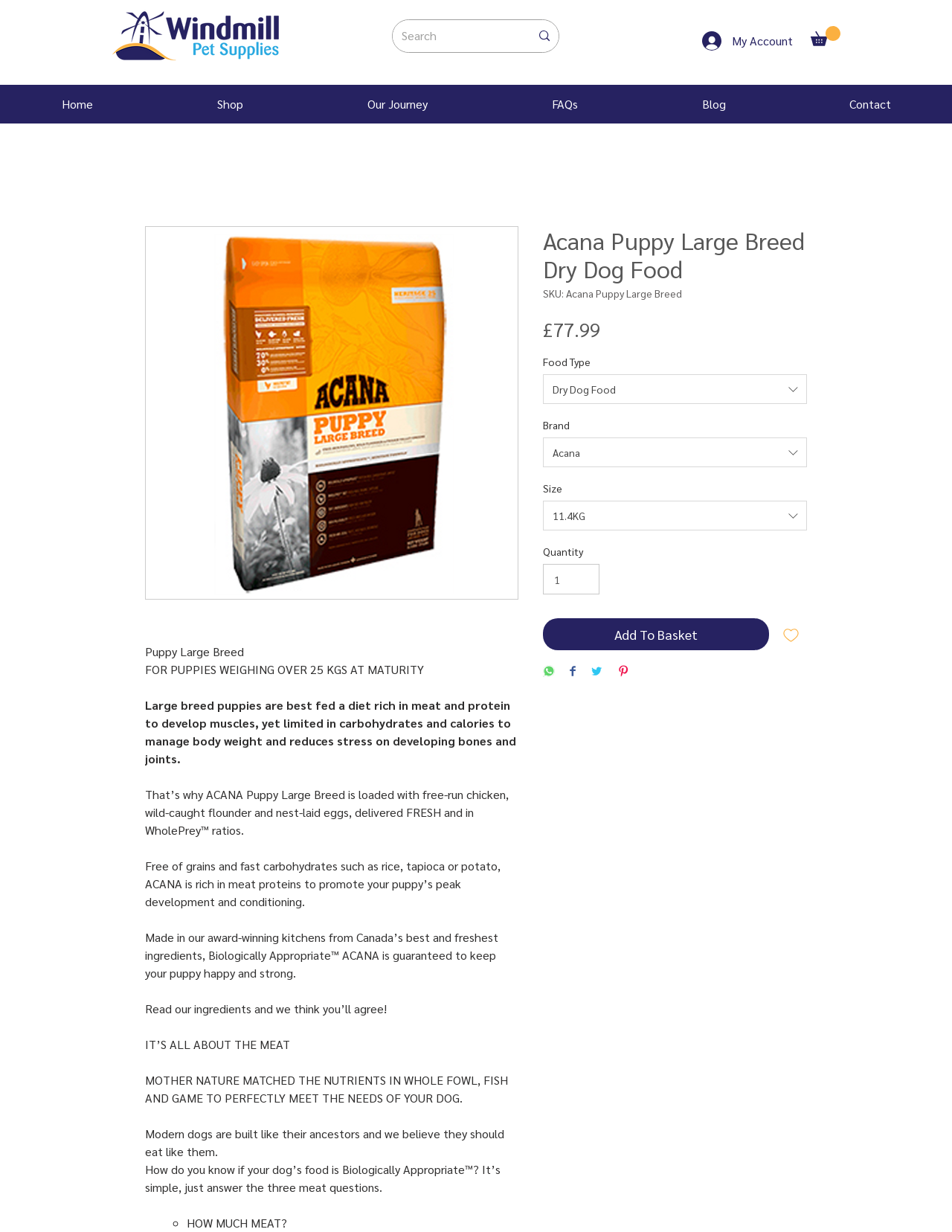Refer to the image and answer the question with as much detail as possible: What is the recommended diet for large breed puppies?

I found the answer by reading the product description, which states that large breed puppies are best fed a diet rich in meat and protein to develop muscles, yet limited in carbohydrates and calories to manage body weight and reduce stress on developing bones and joints.